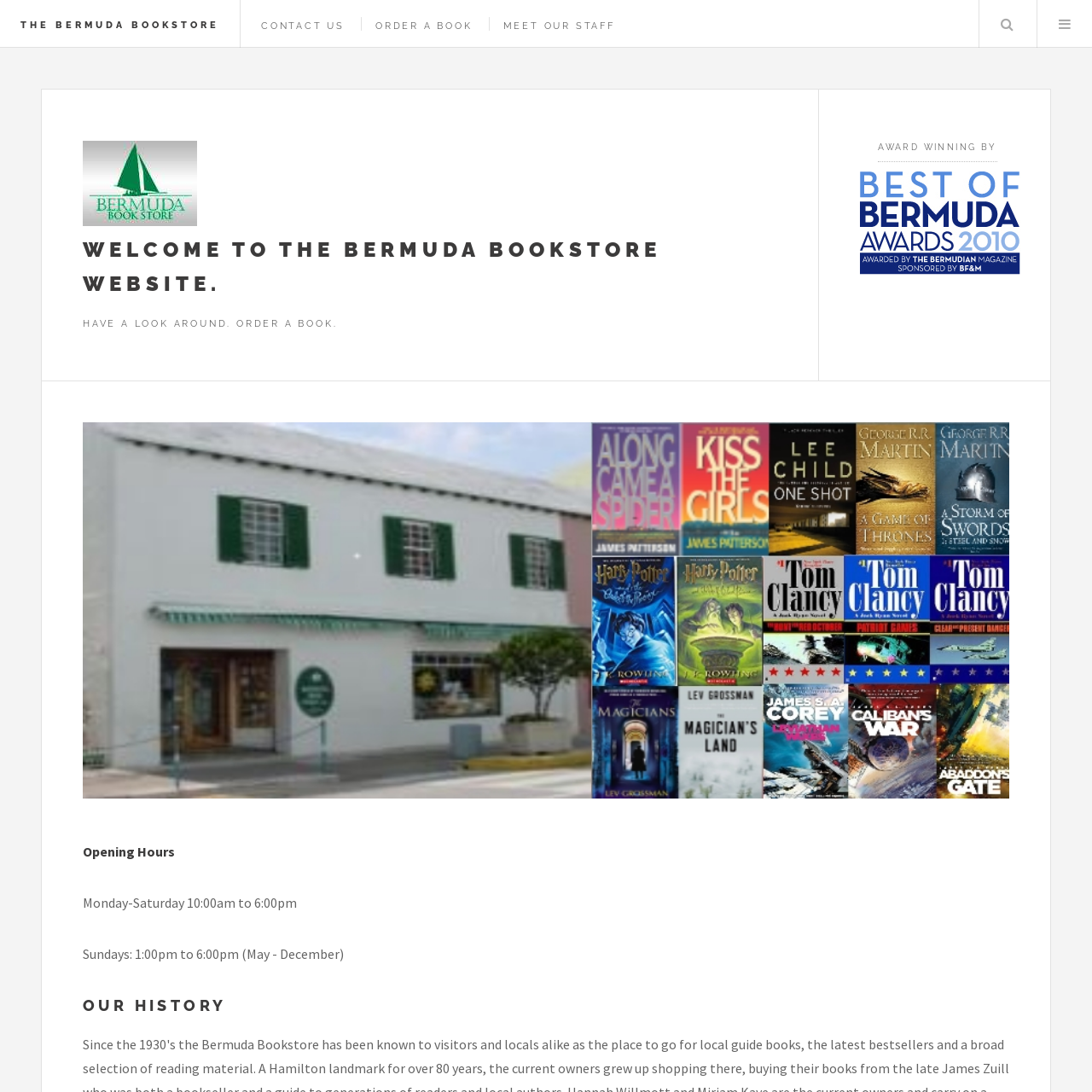Please indicate the bounding box coordinates of the element's region to be clicked to achieve the instruction: "Try the 'elegant themes page builder plugin' for free". Provide the coordinates as four float numbers between 0 and 1, i.e., [left, top, right, bottom].

None